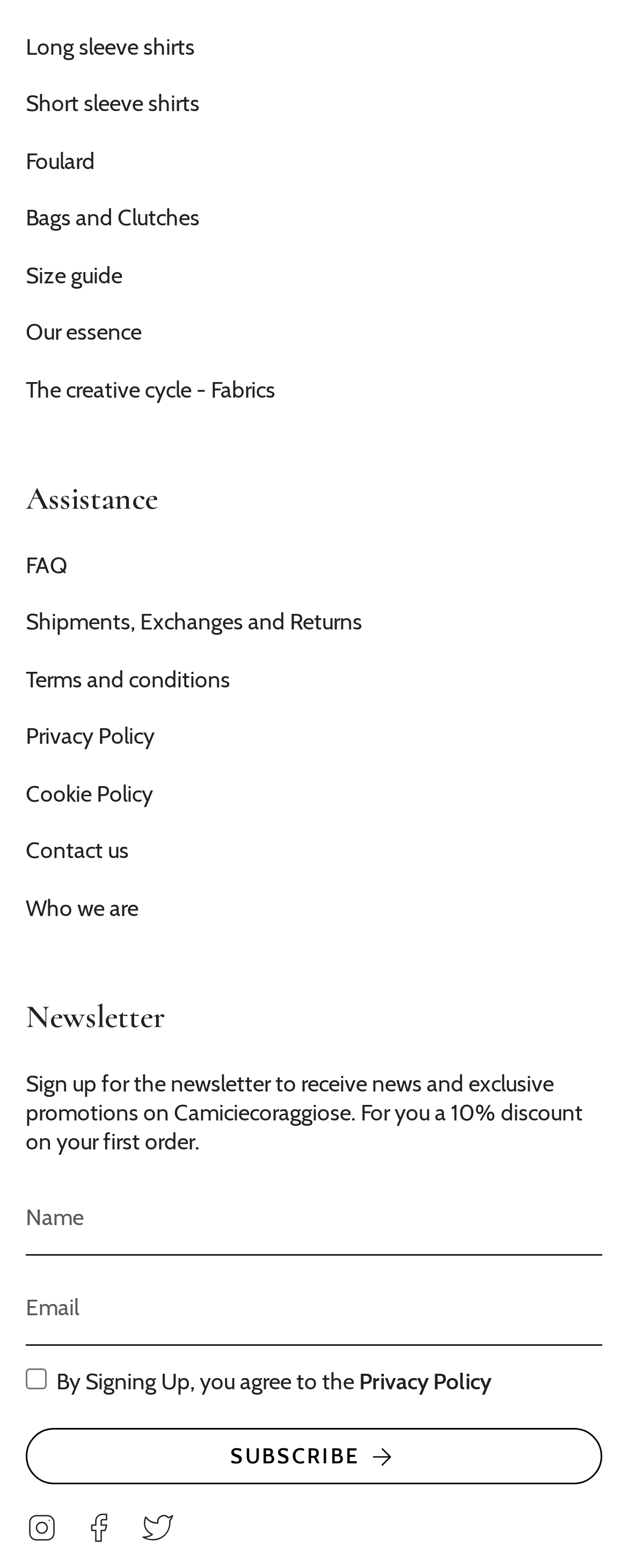Please find the bounding box coordinates of the element that you should click to achieve the following instruction: "Subscribe to the newsletter". The coordinates should be presented as four float numbers between 0 and 1: [left, top, right, bottom].

[0.041, 0.91, 0.959, 0.947]